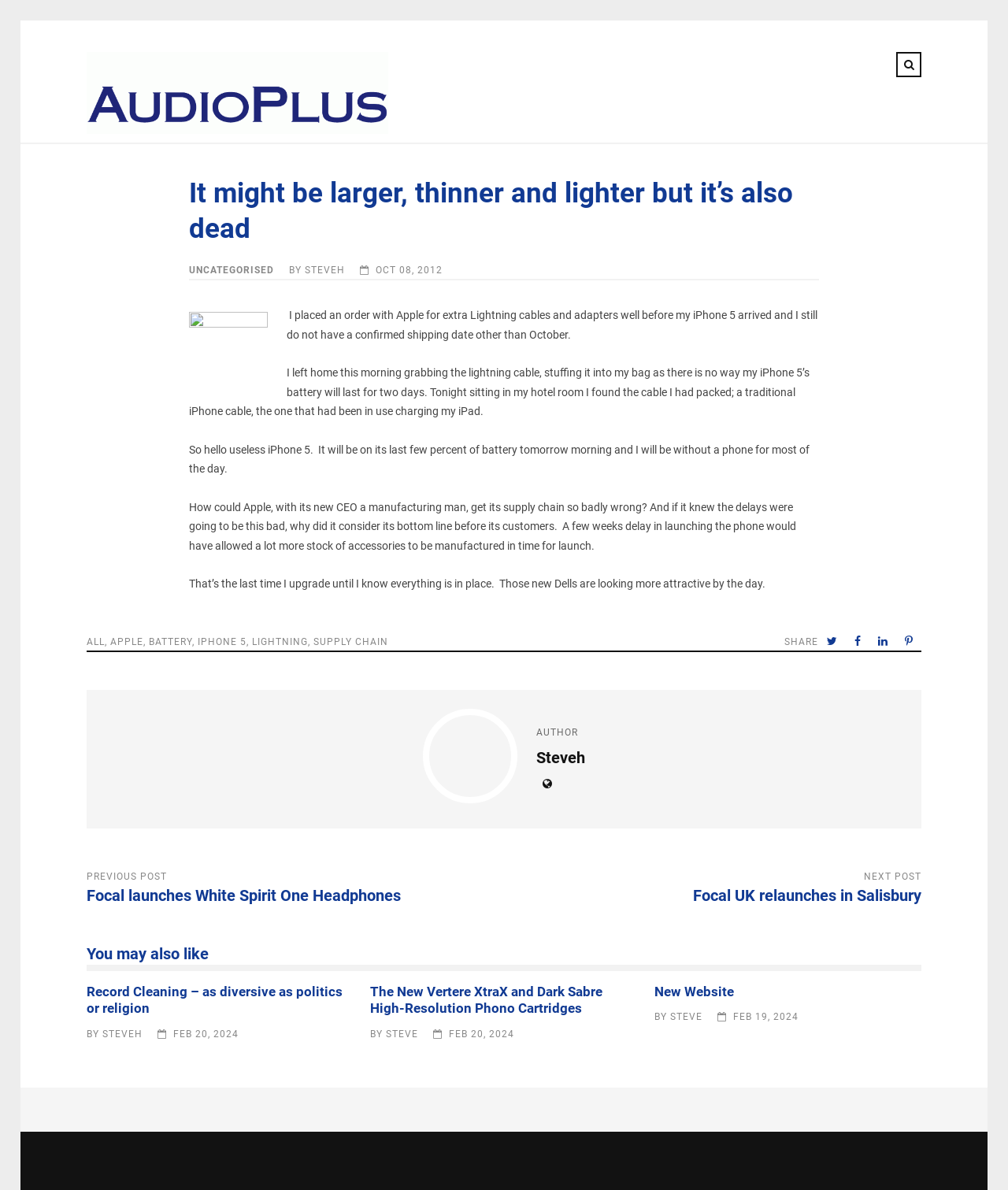Locate the bounding box of the UI element with the following description: "Steveh".

[0.102, 0.864, 0.141, 0.874]